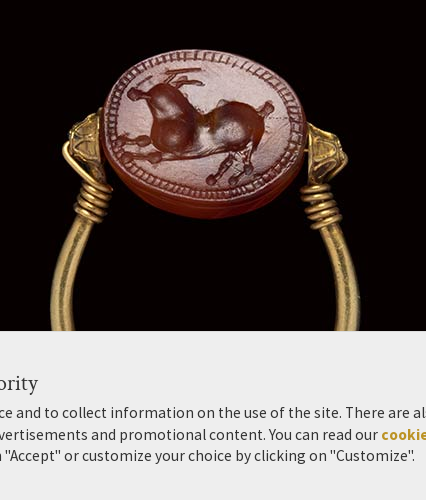Generate a detailed caption that describes the image.

This image showcases an exquisite Etruscan carnelian scarab, elegantly mounted on an ancient gold ring. The scarab features an intricately carved intaglio depicting an antelope in a dynamic pose, running to the left, surrounded by a cable border. The artistry reflects the globular style typical of the Etruscan era, dating back to the 4th century B.C. The ring itself is crafted with a plain rounded hoop that terminates in convex ends, and the scarab is mounted on a rotating gold pin that allows for movement. This rare piece measures 12 x 16 x 9 mm for the scarab and 20 x 18 mm for the ring, weighing 7 grams. It represents not only the skilled craftsmanship of the time but also serves as a historical artifact, with parallels noted in the Museo Archeologico Nazionale di Napoli.